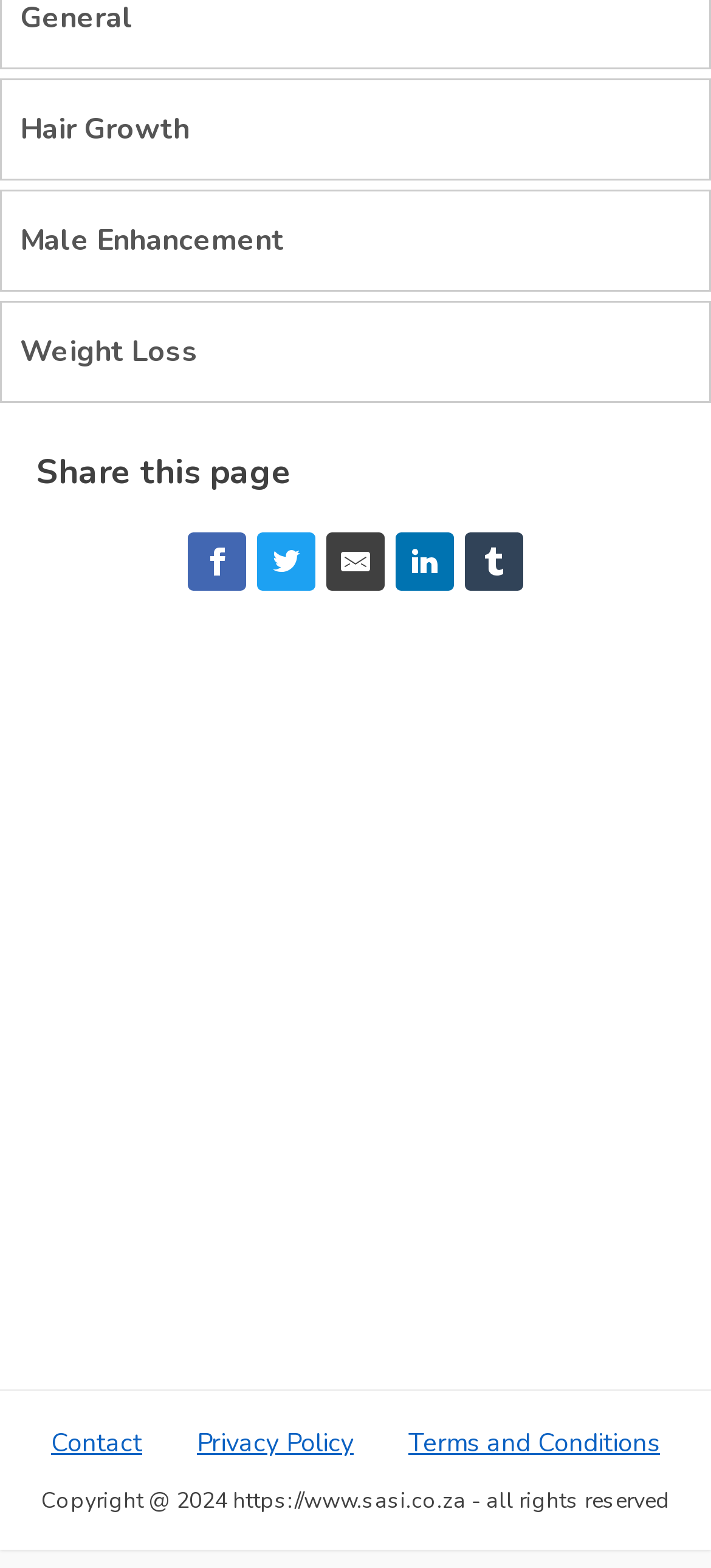Can you find the bounding box coordinates for the element to click on to achieve the instruction: "Click on Hair Growth"?

[0.0, 0.05, 1.0, 0.115]